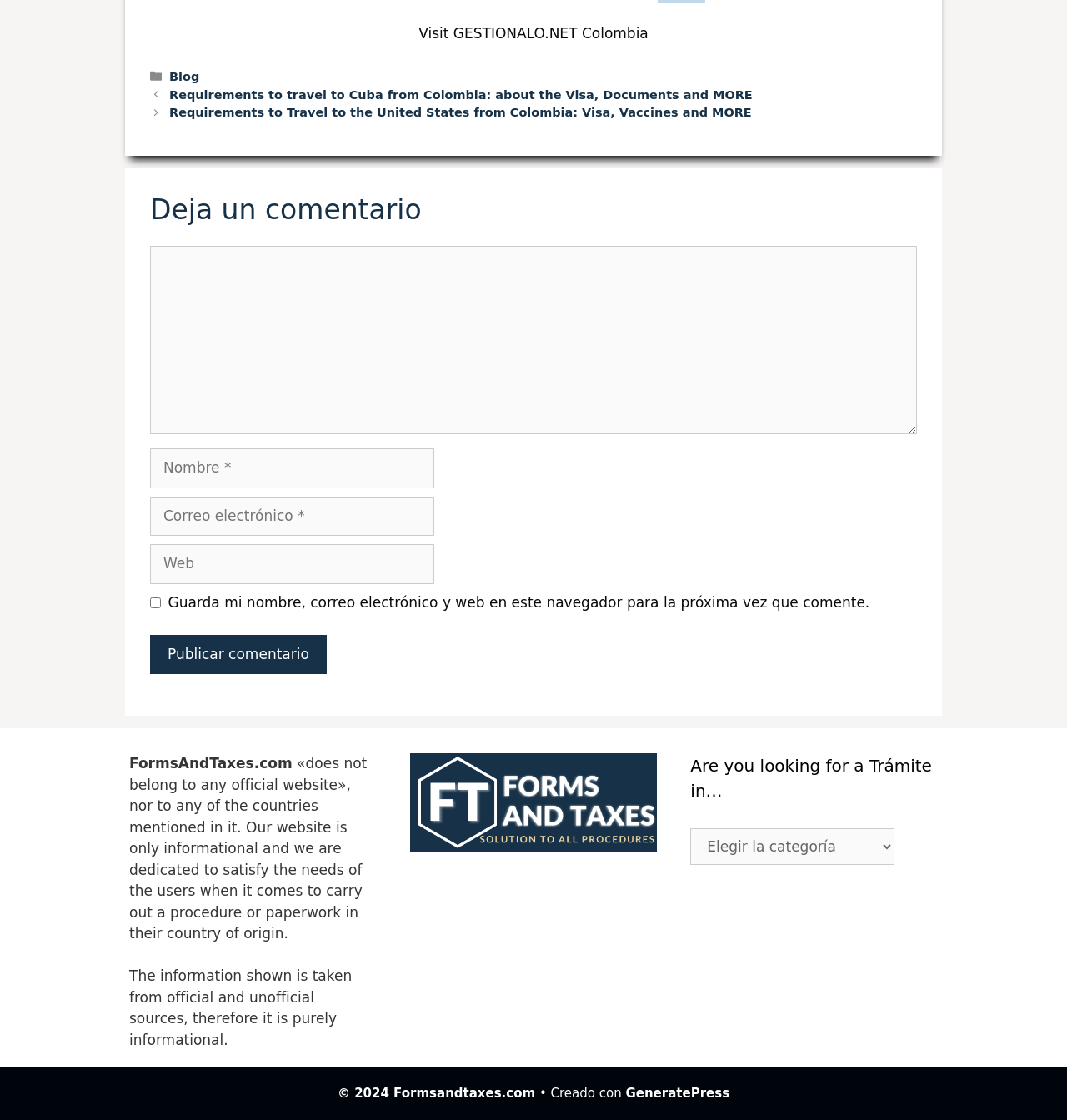Determine the bounding box for the UI element as described: "parent_node: Comentario name="author" placeholder="Nombre *"". The coordinates should be represented as four float numbers between 0 and 1, formatted as [left, top, right, bottom].

[0.141, 0.4, 0.407, 0.436]